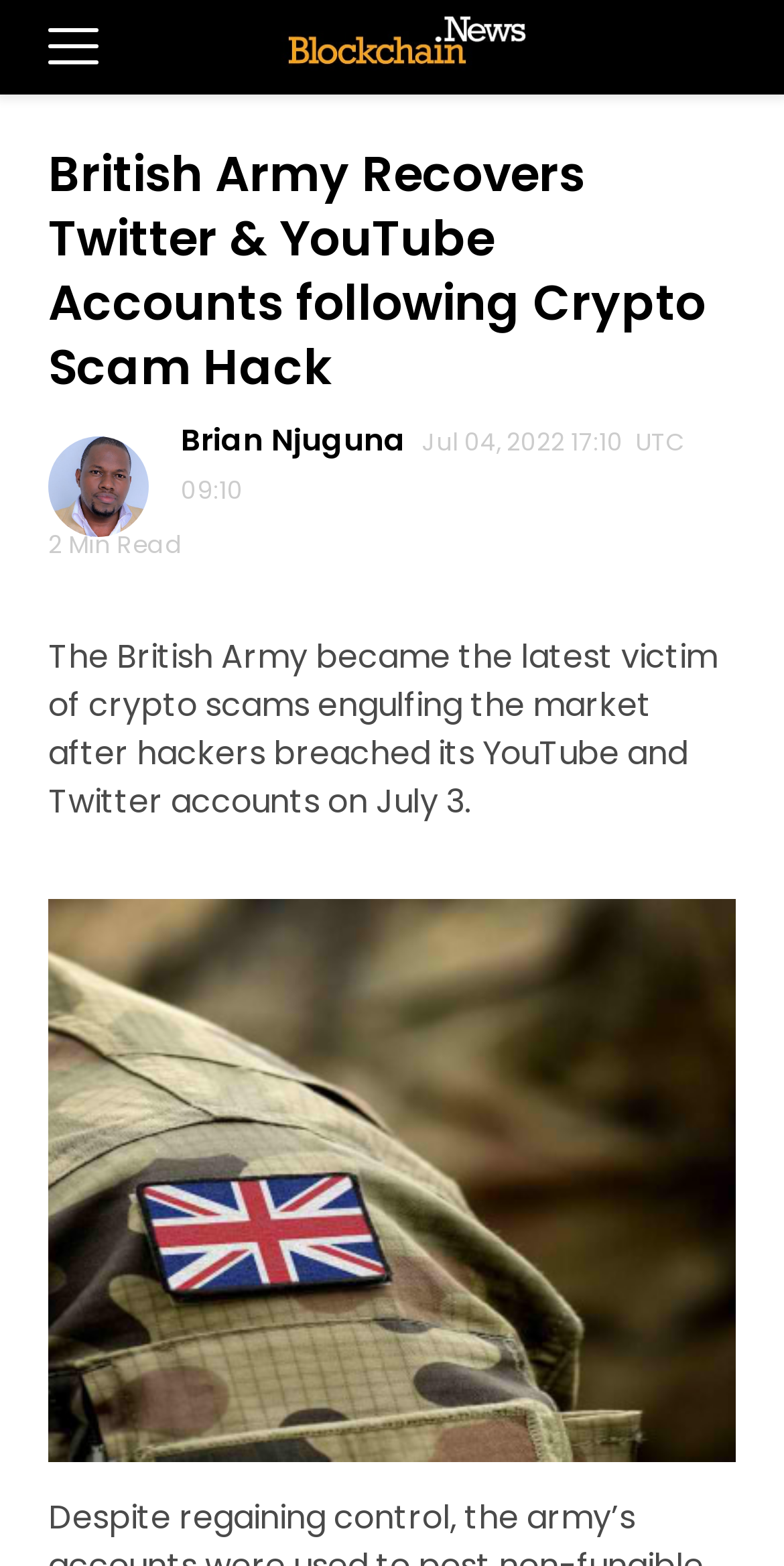How many images are in the article?
Look at the image and answer the question using a single word or phrase.

3